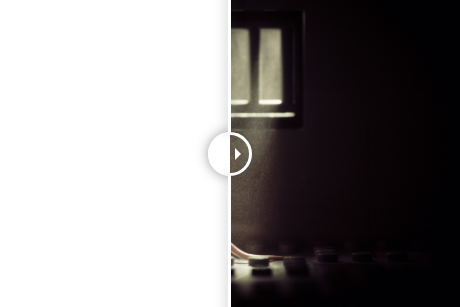Answer this question in one word or a short phrase: What was the effect of fog on the original image?

Diminished contrast on the subject's face